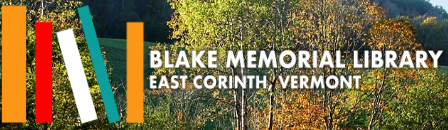Using the information in the image, give a comprehensive answer to the question: 
What is the theme of the photo contest hosted by the library?

The caption states that the library is hosting a 'Fantastic Fall Photo Contest', which invites participants to capture the essence of autumn through photography.